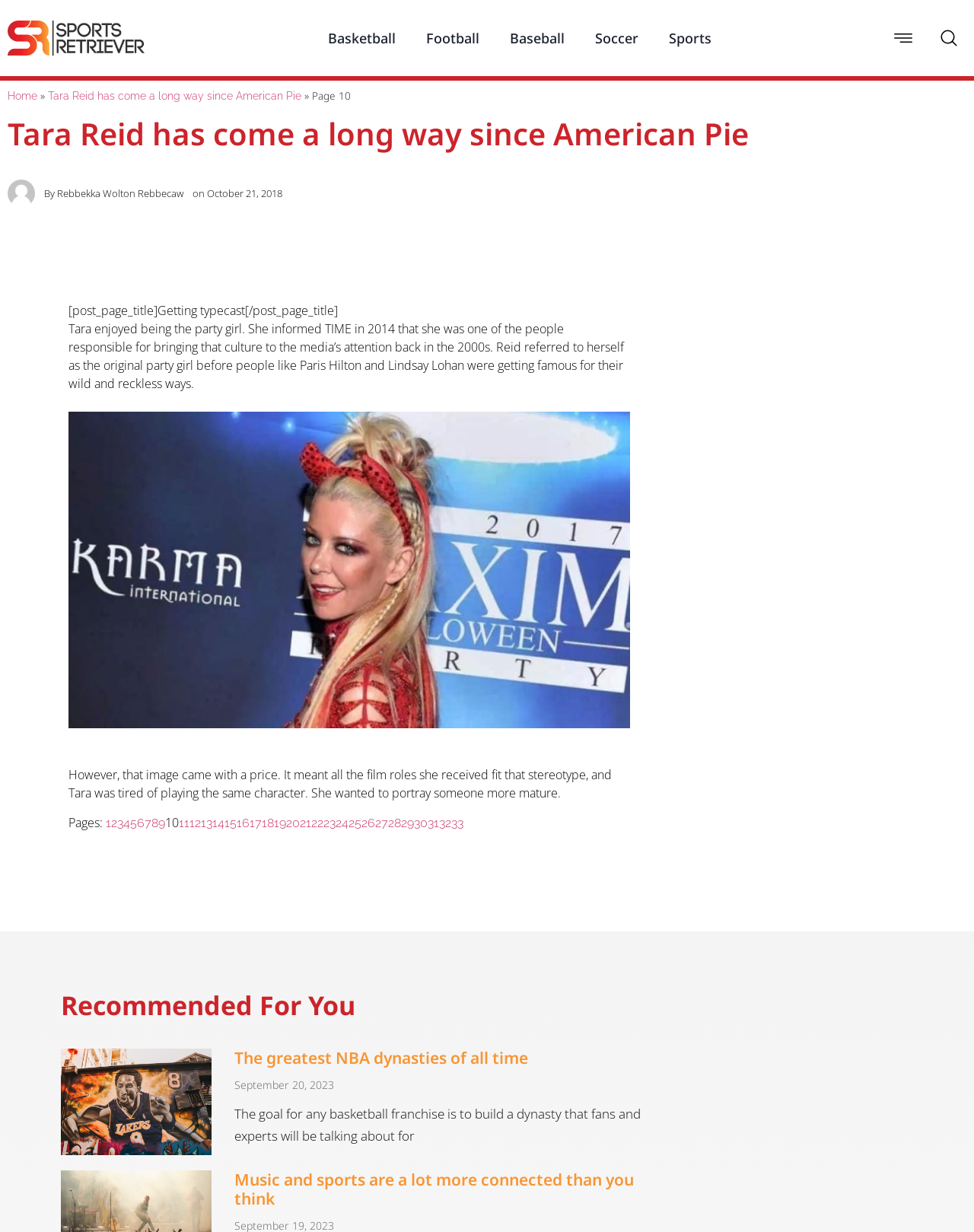How many pages does the article have?
Examine the image closely and answer the question with as much detail as possible.

The article has a pagination section at the bottom, which shows links to 33 pages, indicating that the article is divided into 33 pages.